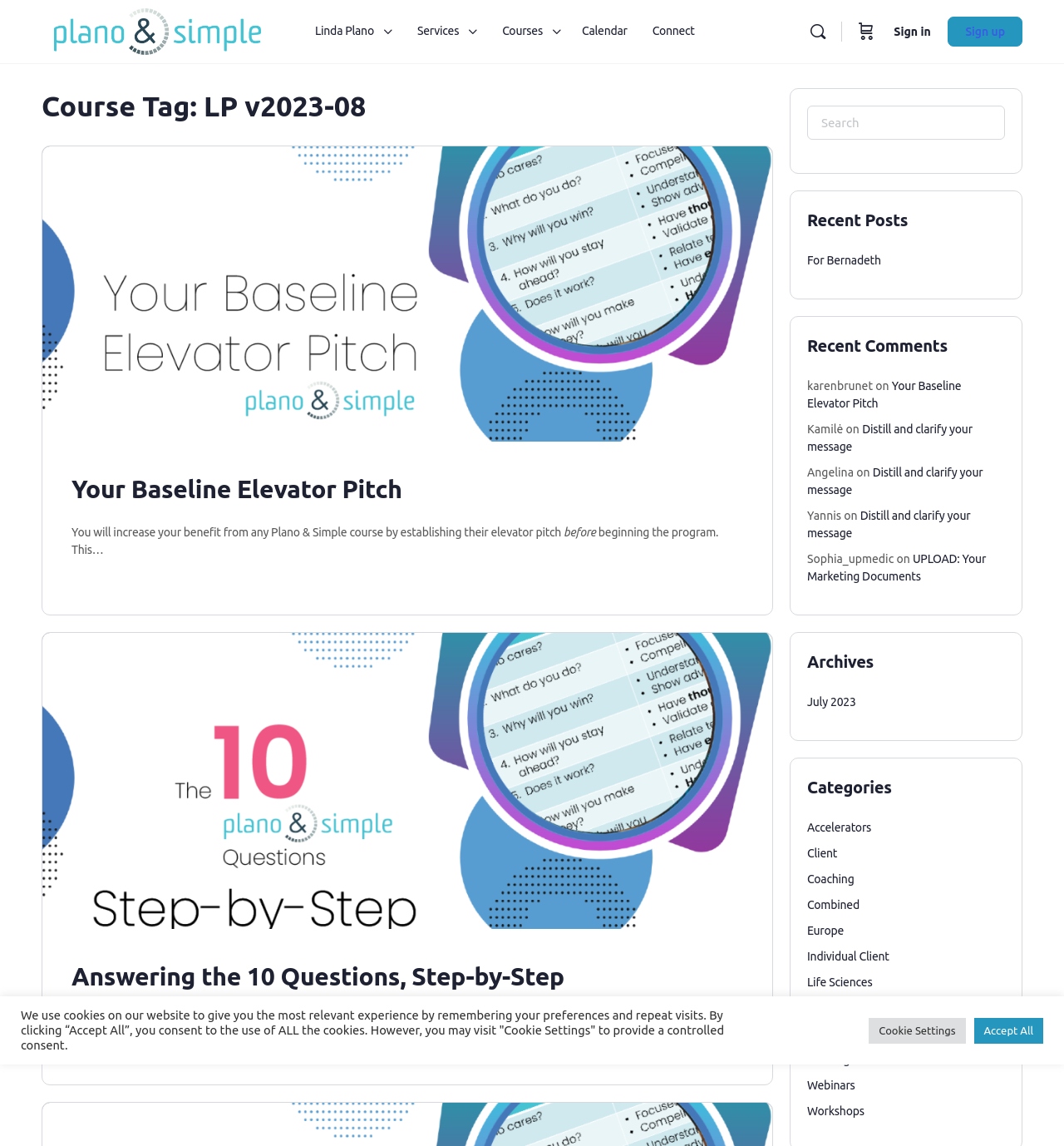Determine the bounding box coordinates of the area to click in order to meet this instruction: "Go to 'Courses'".

[0.464, 0.0, 0.531, 0.055]